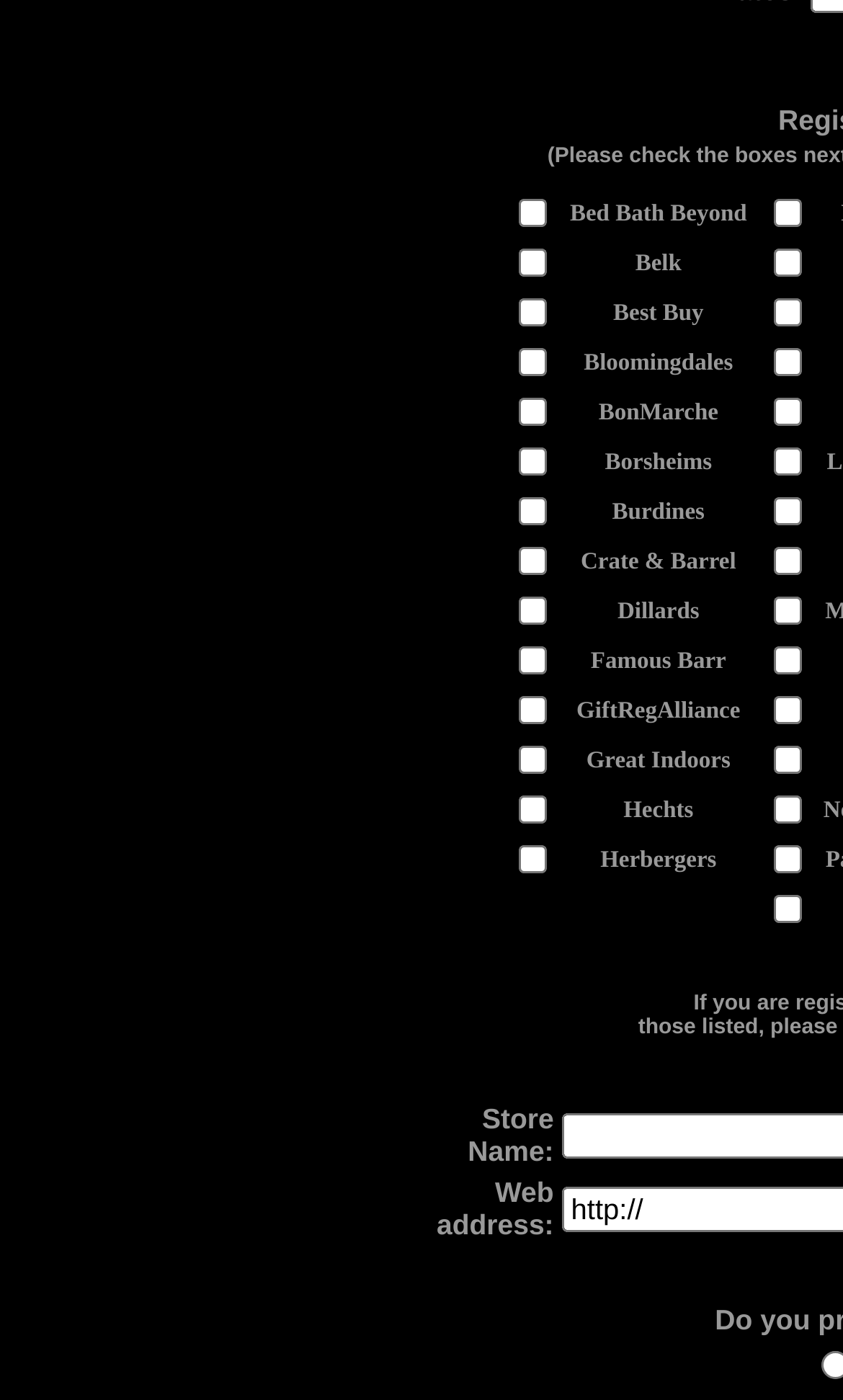Please answer the following query using a single word or phrase: 
How many checkboxes are there in the table?

24